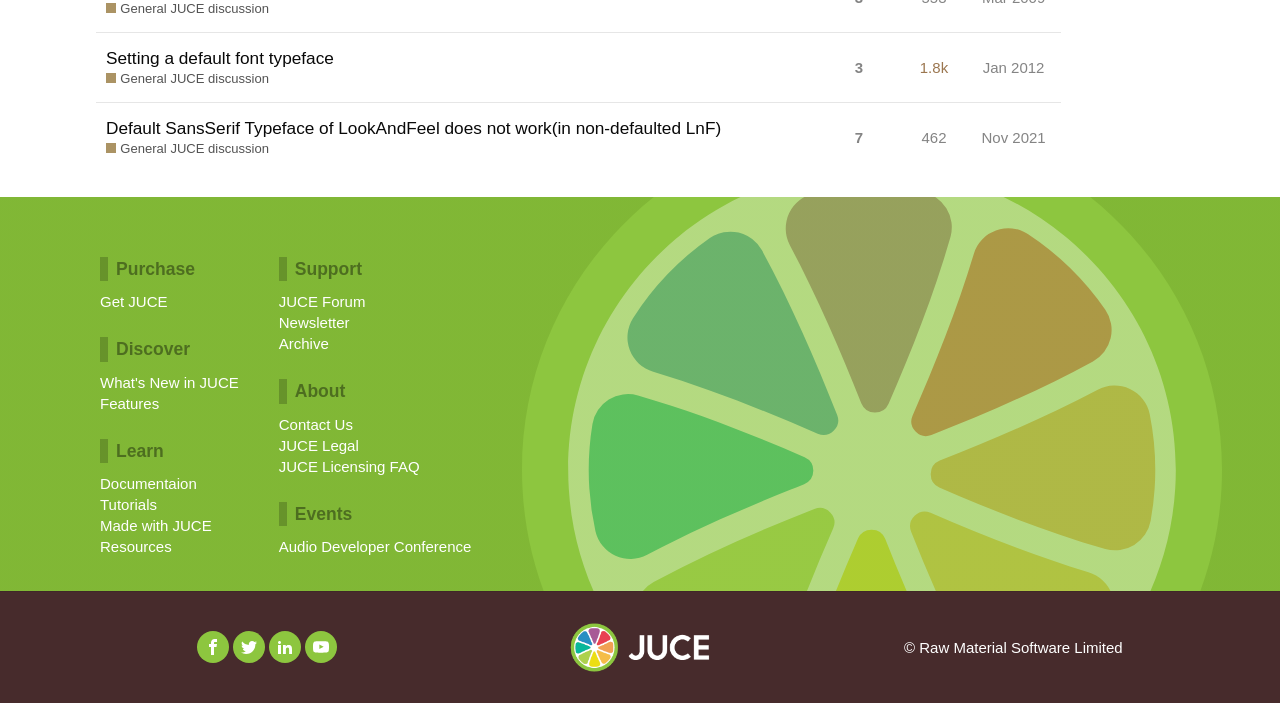Please determine the bounding box coordinates of the element's region to click in order to carry out the following instruction: "Check the 'Documentaion'". The coordinates should be four float numbers between 0 and 1, i.e., [left, top, right, bottom].

[0.078, 0.673, 0.154, 0.703]